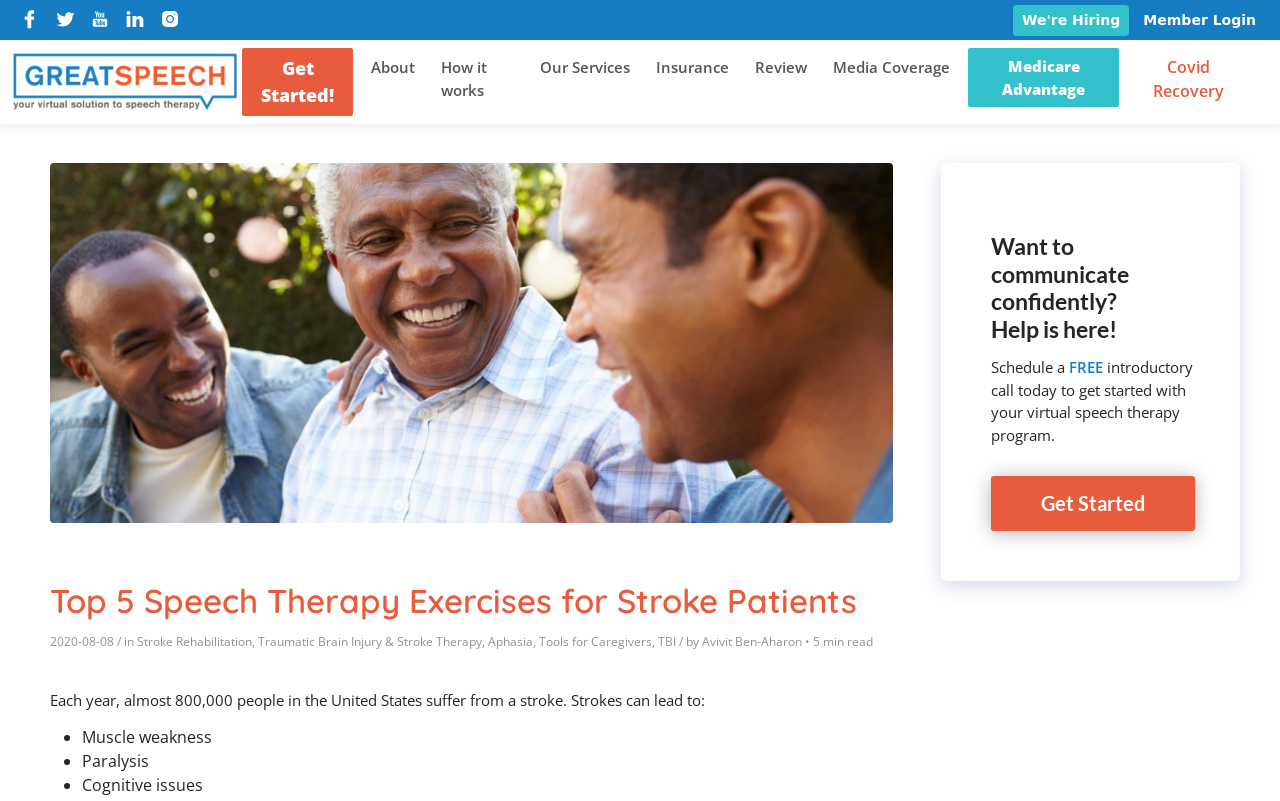What is the name of the website?
Refer to the image and respond with a one-word or short-phrase answer.

Great Speech